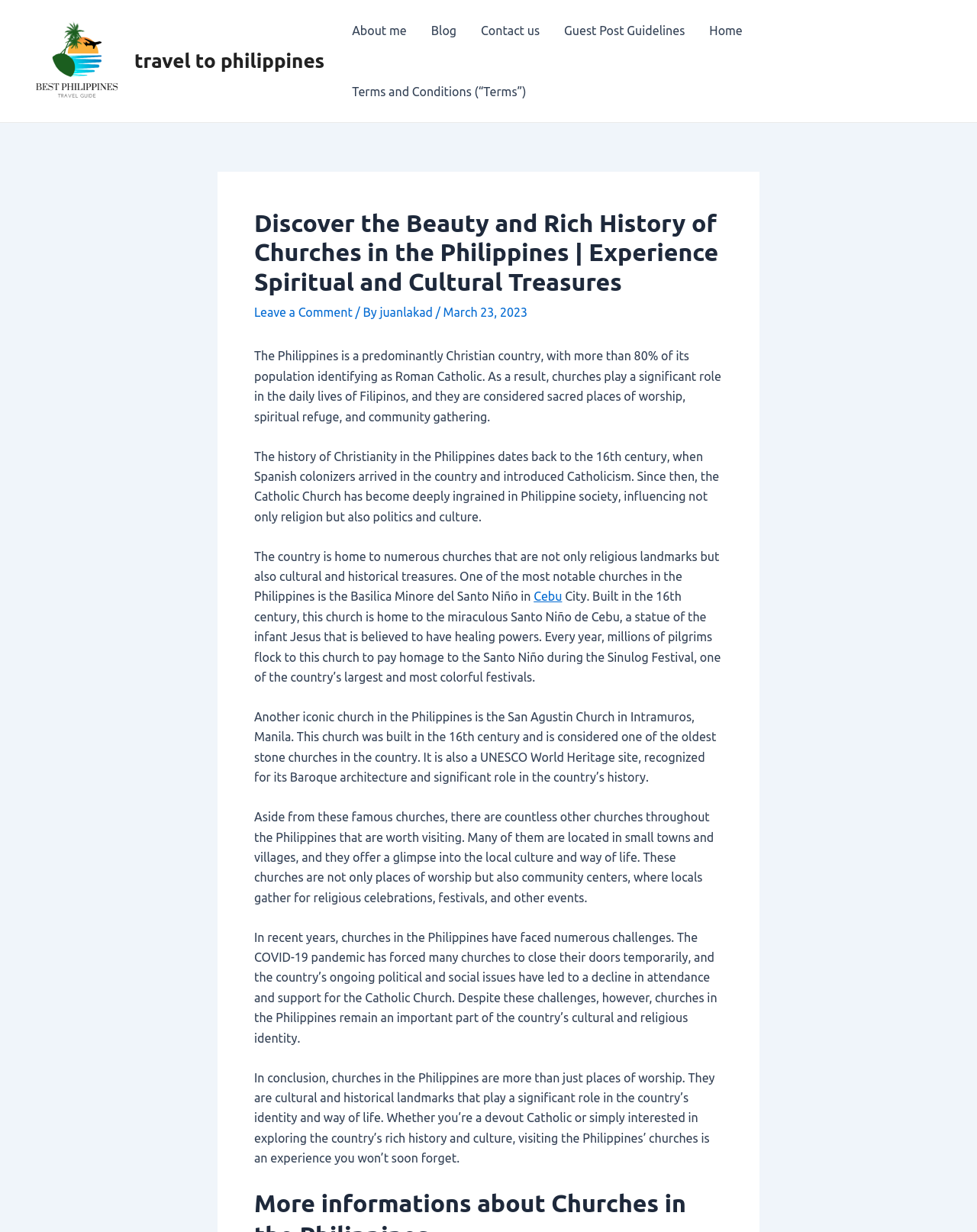Identify the bounding box coordinates of the clickable section necessary to follow the following instruction: "Visit the 'Blog' page". The coordinates should be presented as four float numbers from 0 to 1, i.e., [left, top, right, bottom].

[0.429, 0.0, 0.48, 0.05]